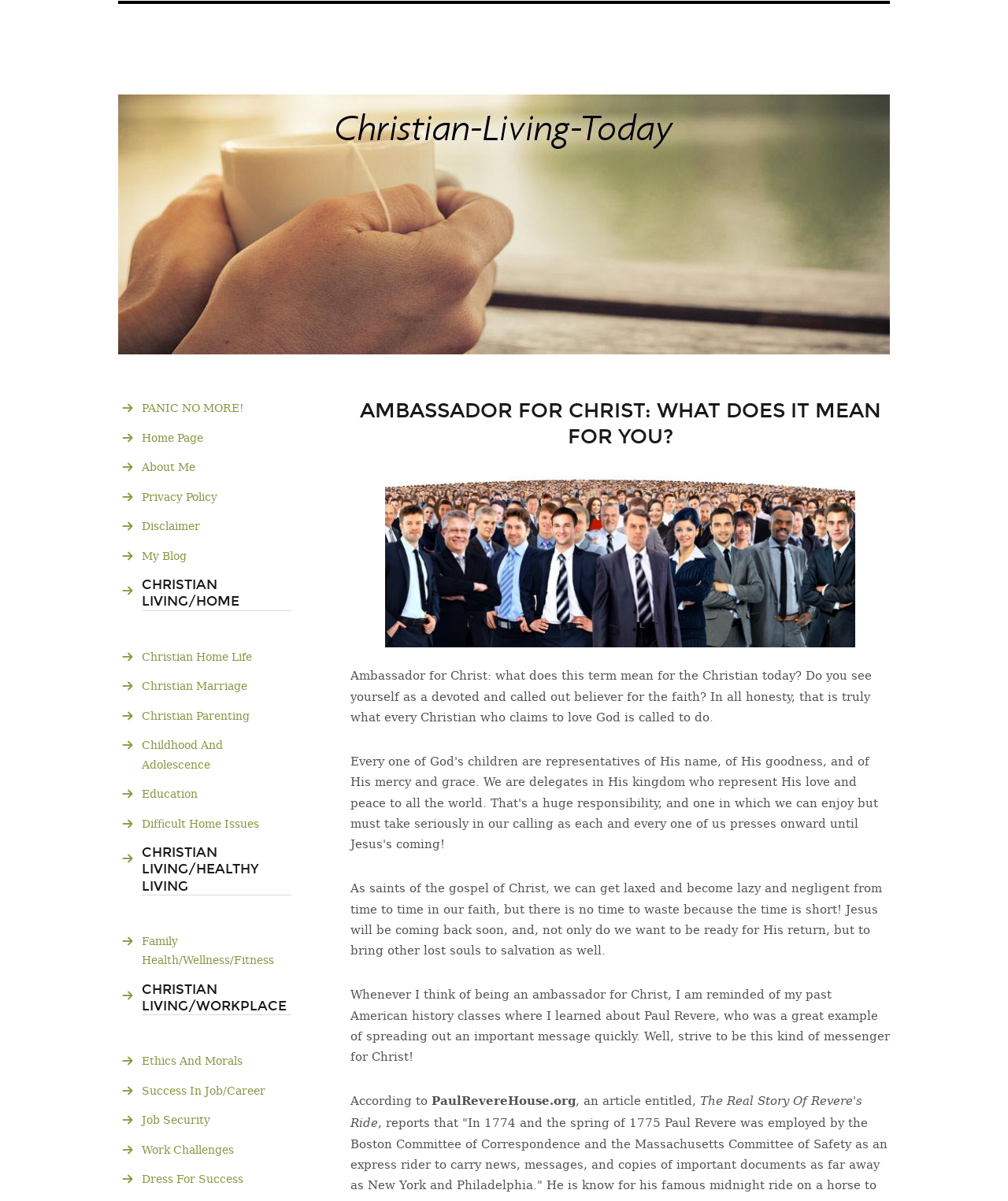Identify the bounding box coordinates for the region to click in order to carry out this instruction: "Explore 'Family Health/Wellness/Fitness' section". Provide the coordinates using four float numbers between 0 and 1, formatted as [left, top, right, bottom].

[0.141, 0.772, 0.289, 0.81]